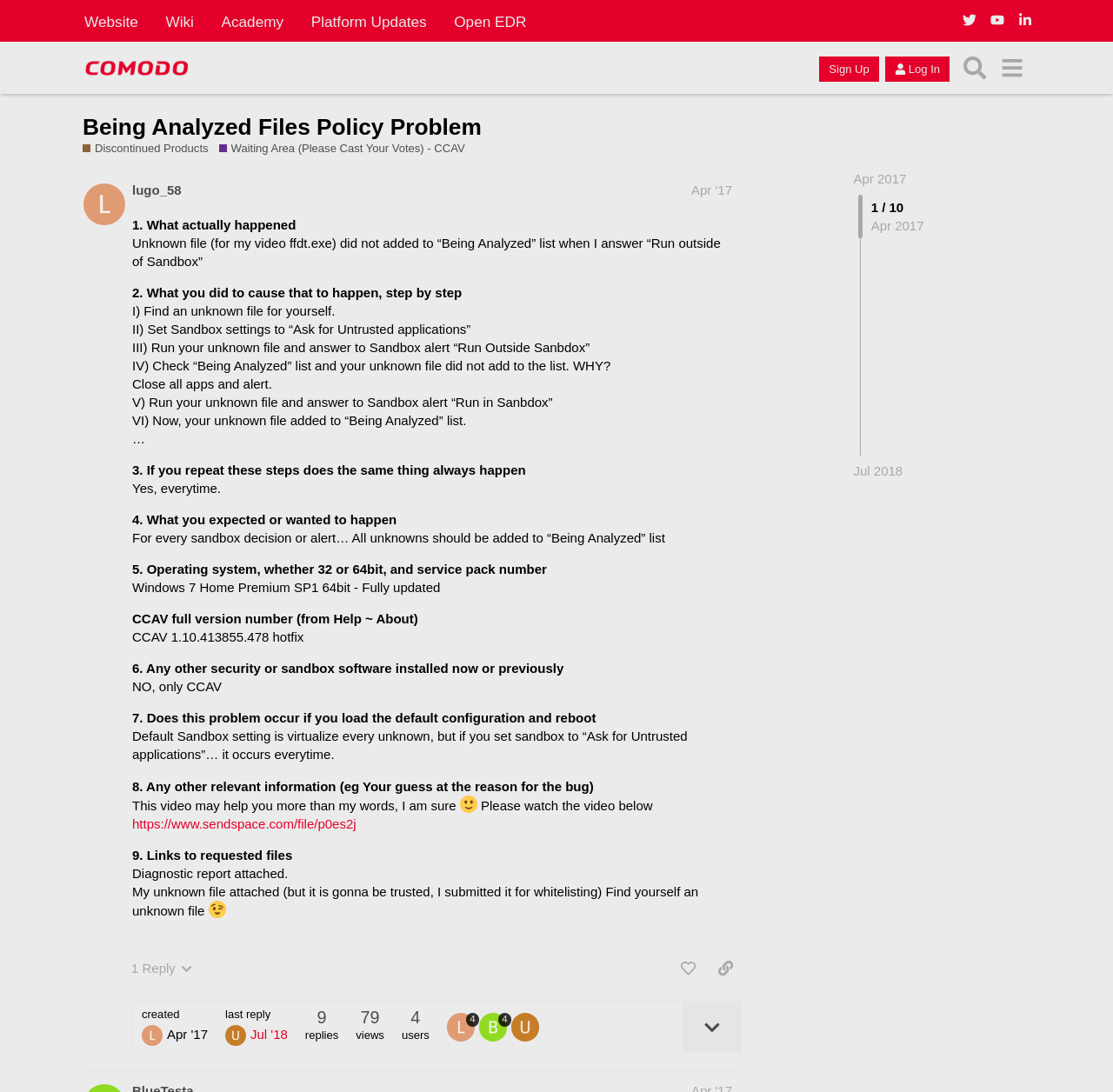What is the name of the forum?
Please provide a full and detailed response to the question.

The name of the forum can be found in the top-left corner of the webpage, where it says 'Comodo Forum' next to the logo.